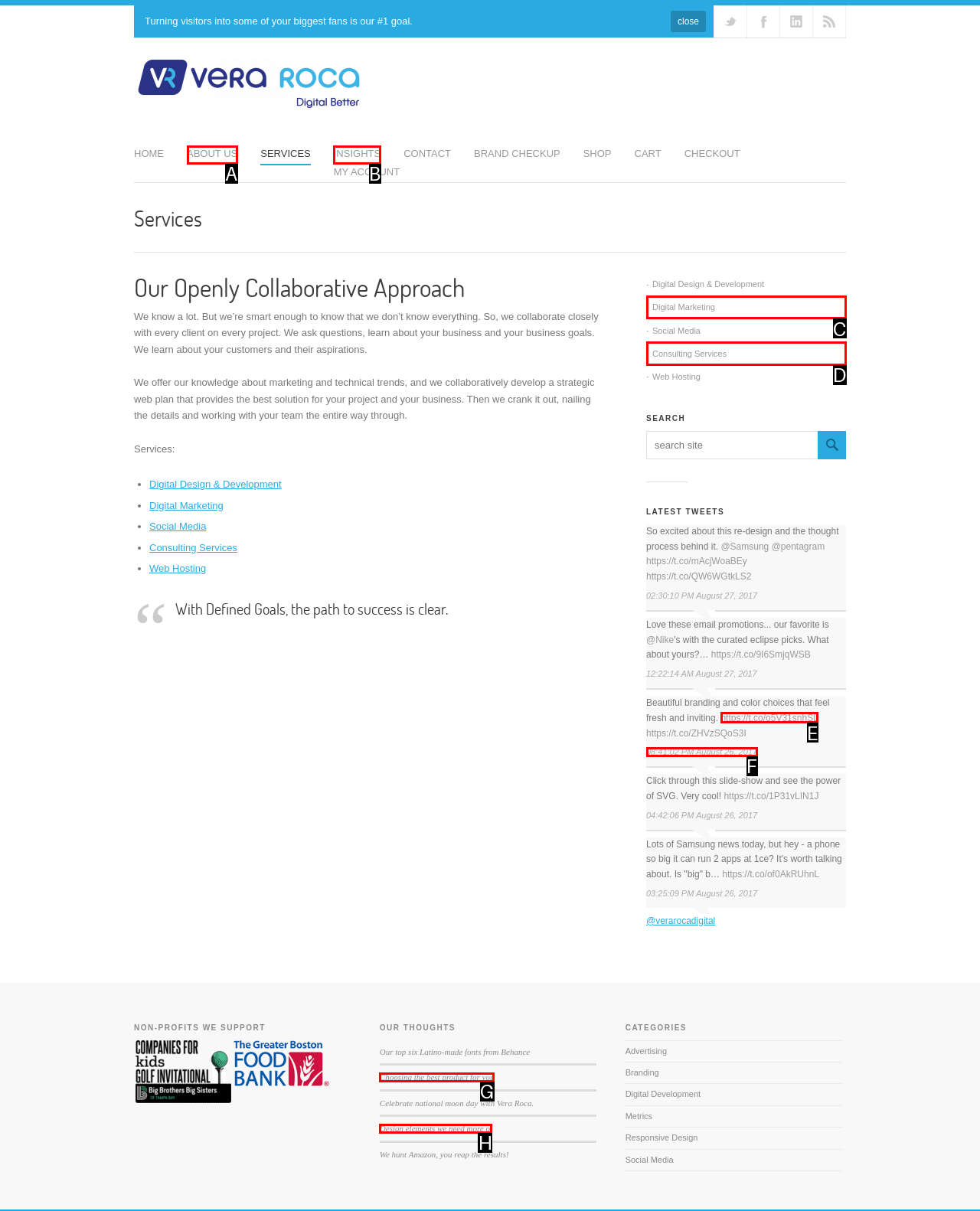From the available choices, determine which HTML element fits this description: https://t.co/o5V31snhSL Respond with the correct letter.

E